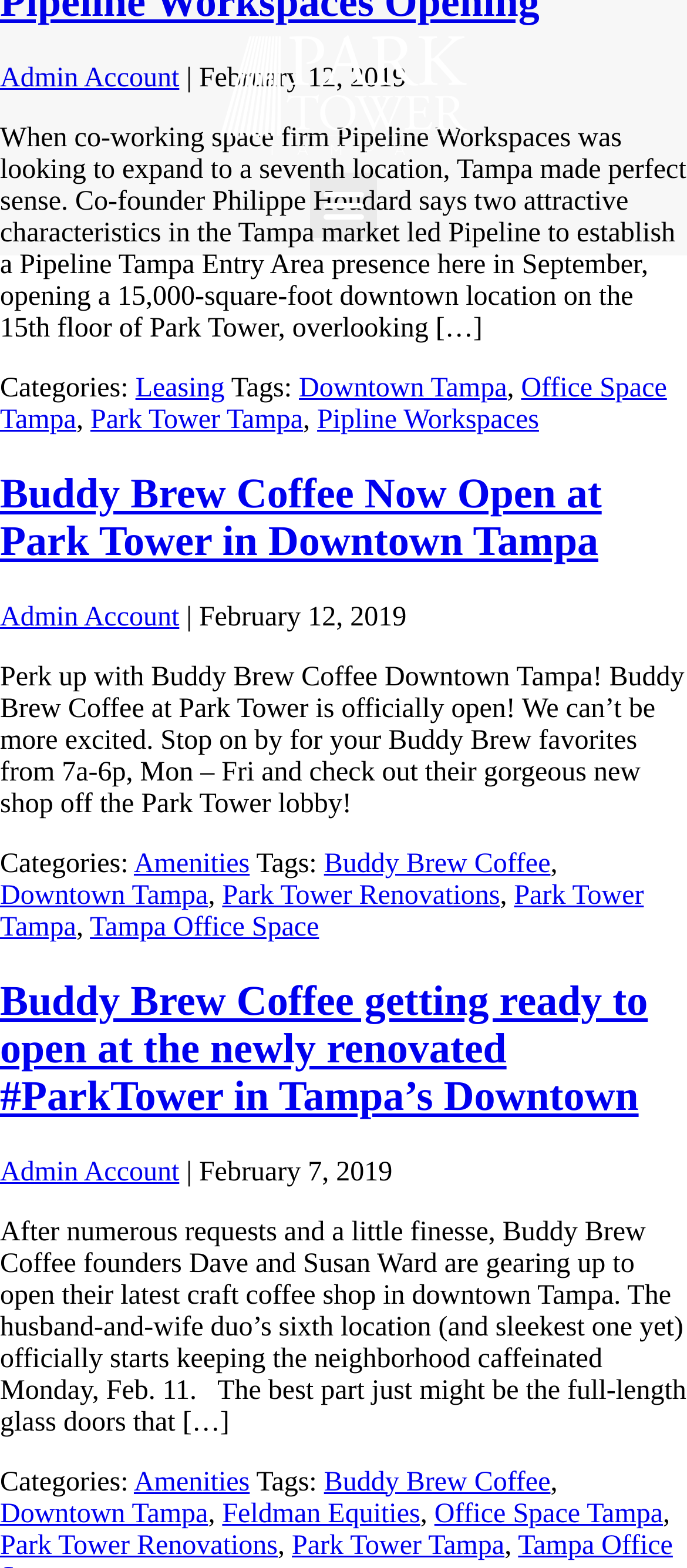Summarize the webpage with intricate details.

The webpage appears to be a blog or news article page, with a focus on Park Tower in Tampa. At the top, there is a menu toggle button on the right side, which expands to reveal links to an admin account and a date, February 12, 2019. Below this, there is a large block of text that discusses Pipeline Workspaces, a co-working space firm, and its expansion to Tampa.

The main content of the page is divided into three sections, each with a heading and a block of text. The first section is about Buddy Brew Coffee opening at Park Tower in Downtown Tampa, with a description of the coffee shop and its hours of operation. The second section is about Buddy Brew Coffee getting ready to open at the newly renovated Park Tower in Tampa's Downtown, with a description of the coffee shop's founders and its features. The third section is a longer article about Buddy Brew Coffee opening in downtown Tampa, with details about the shop's location and features.

Throughout the page, there are several links to categories and tags, such as "Amenities", "Buddy Brew Coffee", "Downtown Tampa", and "Park Tower Tampa". These links are located at the bottom of each section and in the footer of the page. The footer also contains links to other articles and categories. Overall, the page appears to be a news or blog article page focused on Park Tower and its developments in Tampa.